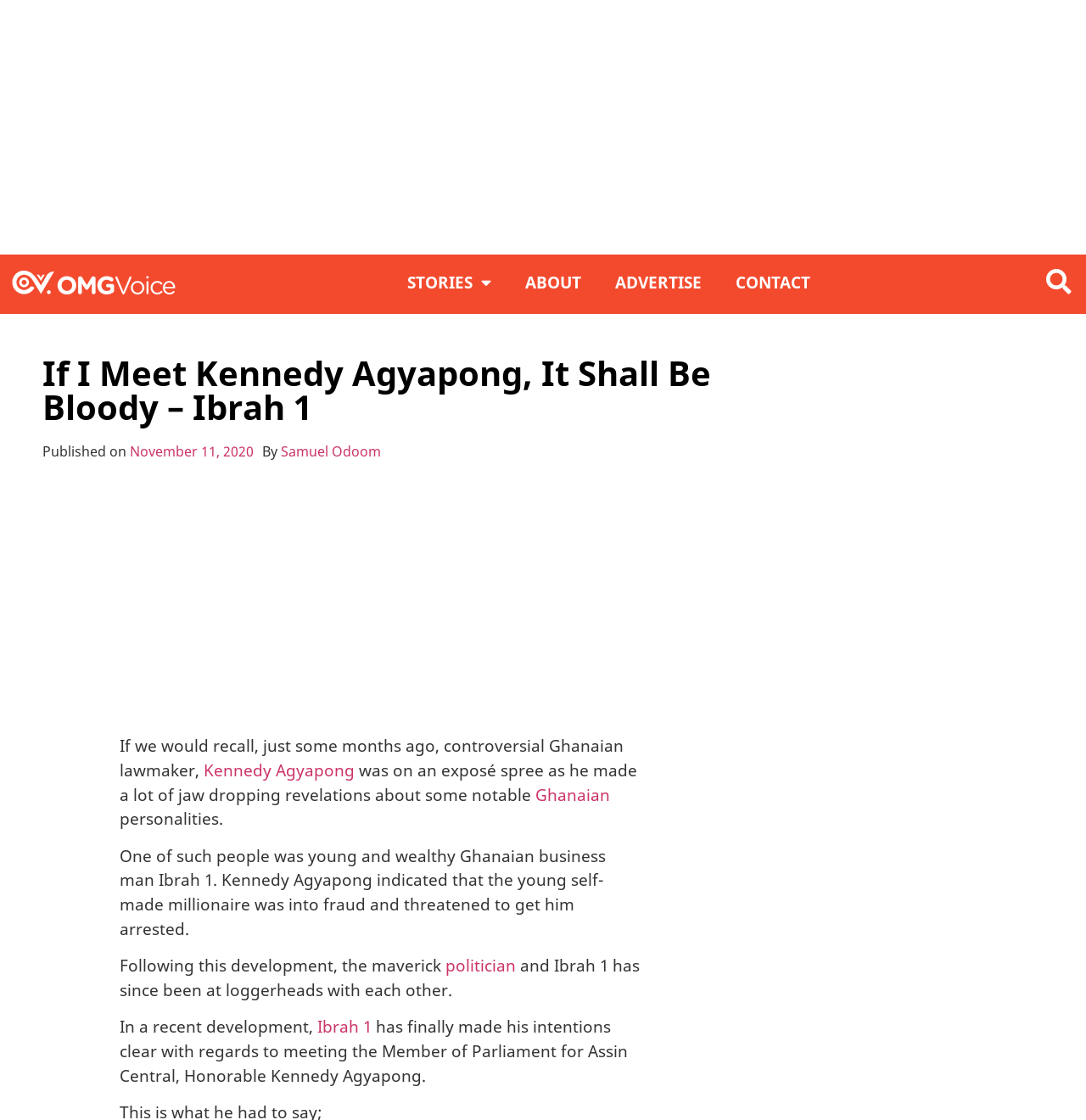Determine the bounding box coordinates of the clickable element to complete this instruction: "Search for something". Provide the coordinates in the format of four float numbers between 0 and 1, [left, top, right, bottom].

[0.957, 0.235, 0.992, 0.269]